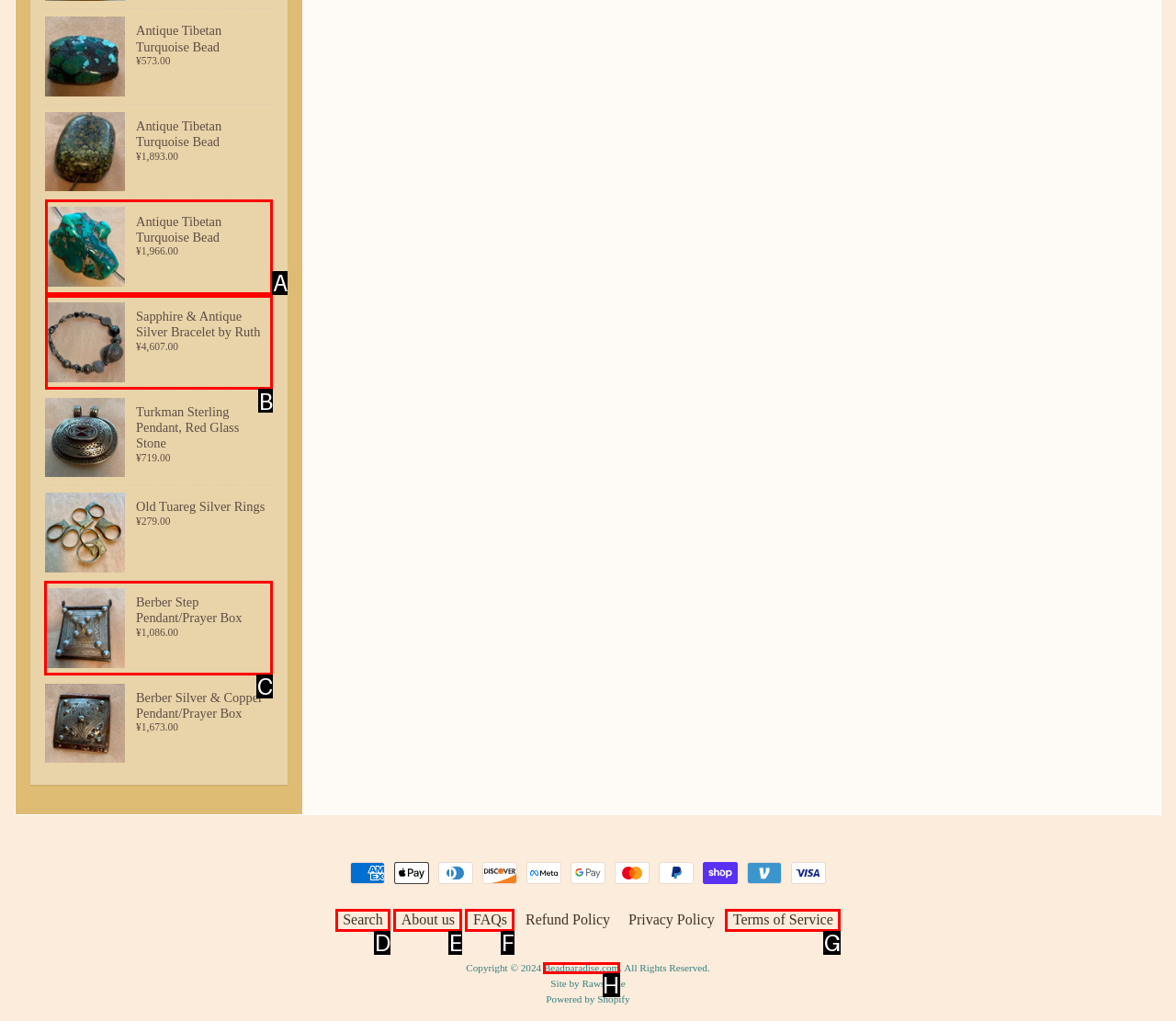Identify the correct HTML element to click to accomplish this task: View Berber Step Pendant/Prayer Box
Respond with the letter corresponding to the correct choice.

C